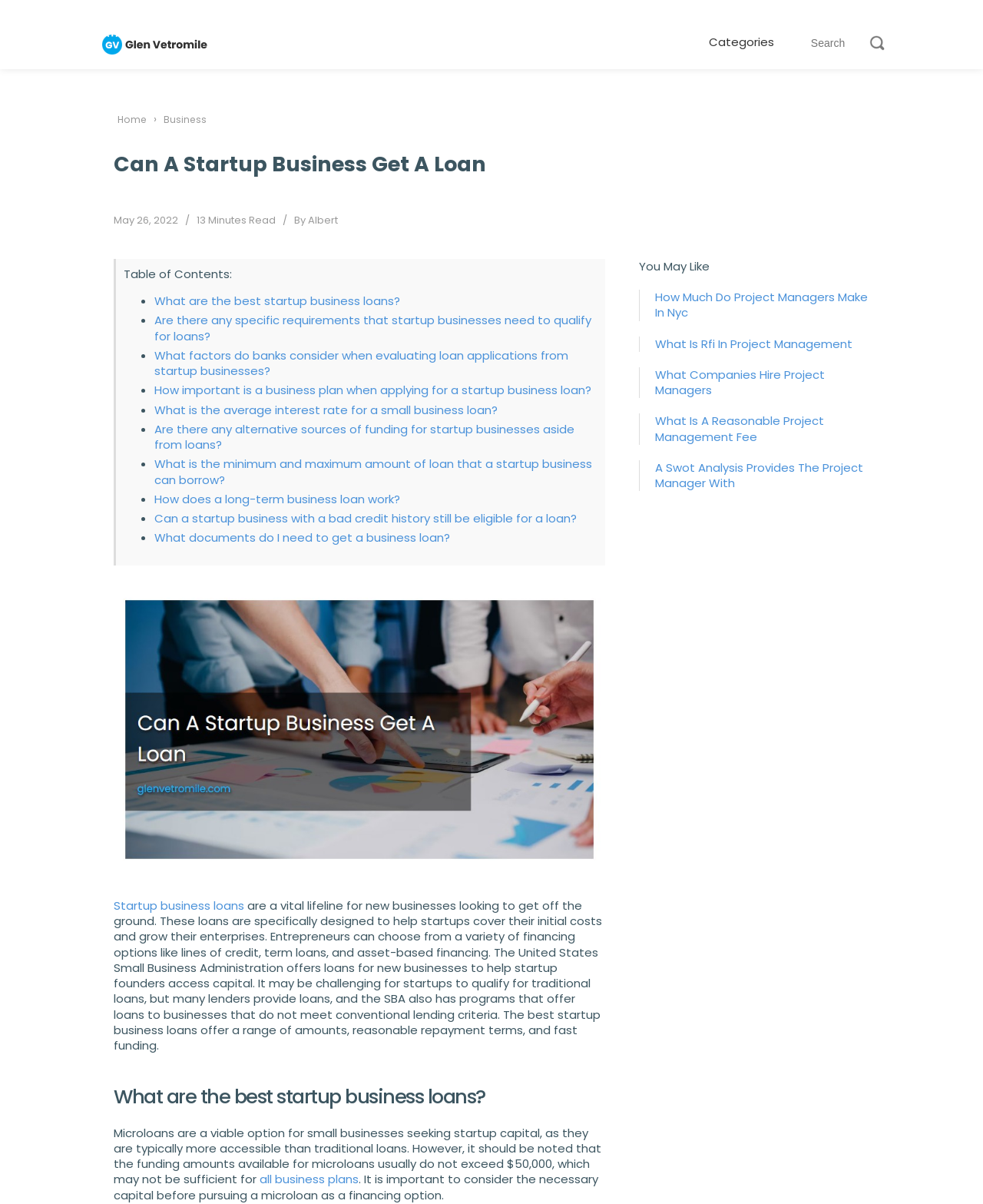What is the purpose of startup business loans?
Refer to the image and provide a one-word or short phrase answer.

To help startups cover initial costs and grow